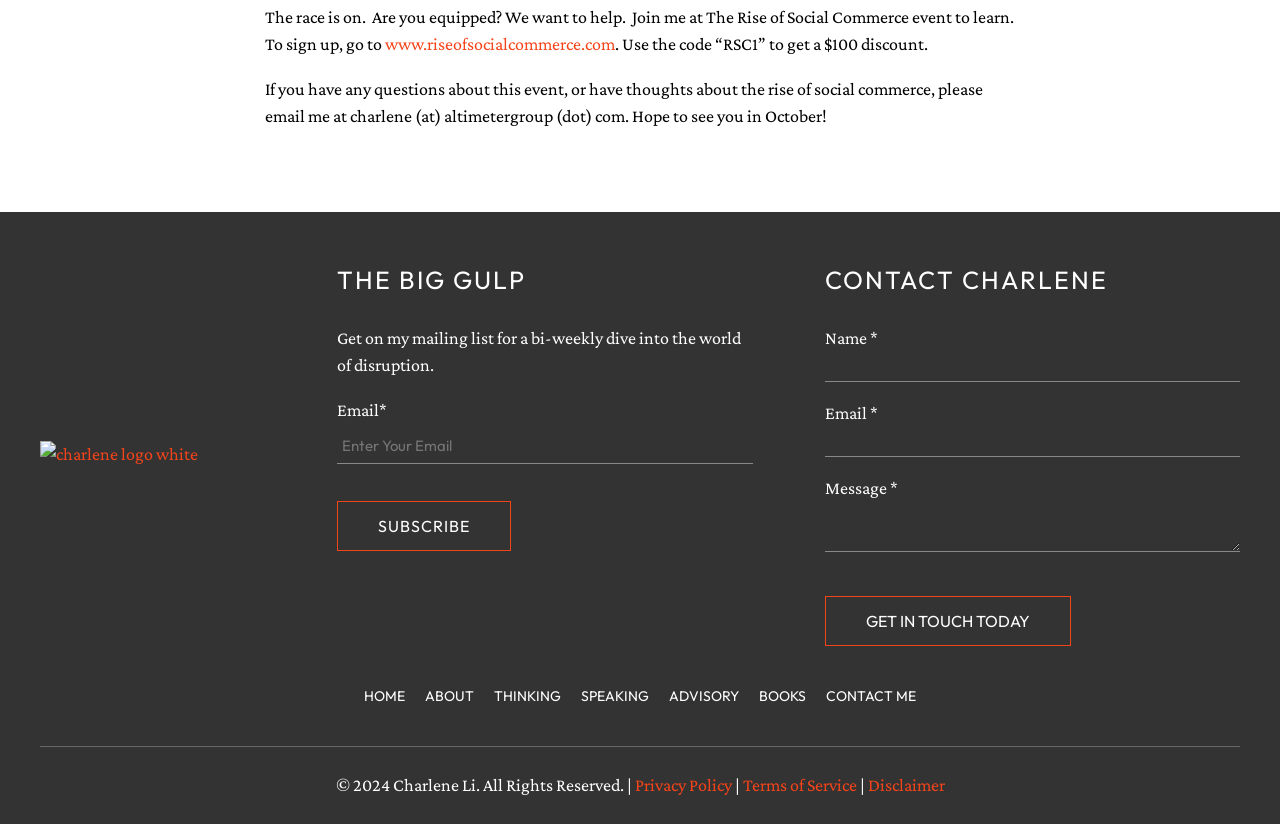Pinpoint the bounding box coordinates of the clickable area needed to execute the instruction: "Get in touch with Charlene". The coordinates should be specified as four float numbers between 0 and 1, i.e., [left, top, right, bottom].

[0.644, 0.723, 0.836, 0.784]